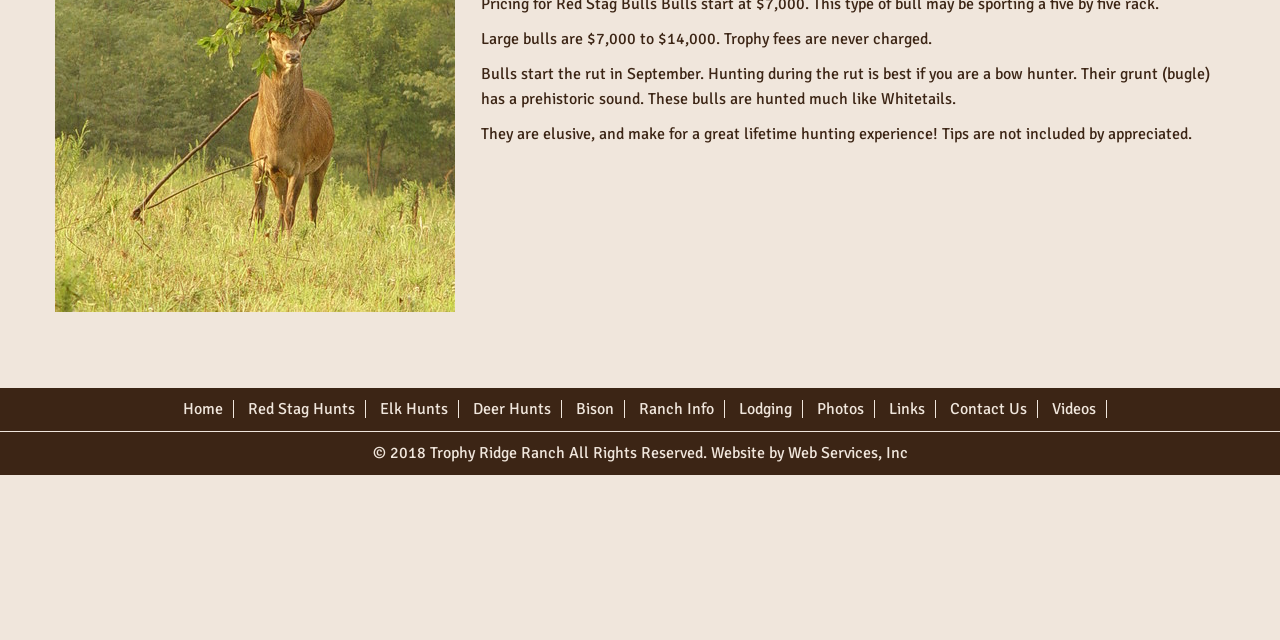Locate the UI element described by Deer Hunts and provide its bounding box coordinates. Use the format (top-left x, top-left y, bottom-right x, bottom-right y) with all values as floating point numbers between 0 and 1.

[0.37, 0.623, 0.43, 0.654]